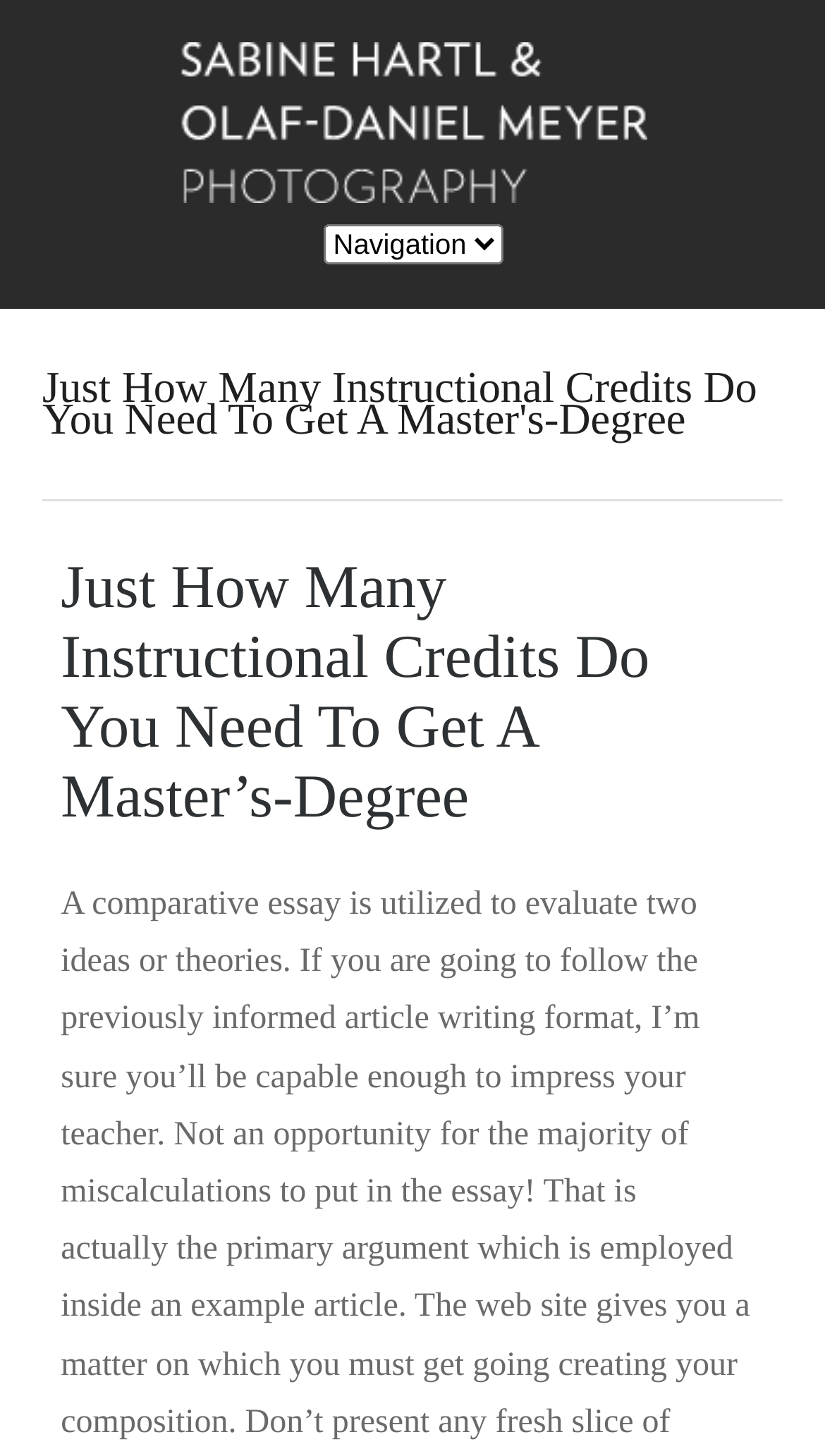Give a concise answer of one word or phrase to the question: 
What is the topic of the article?

Instructional Credits for Master's Degree